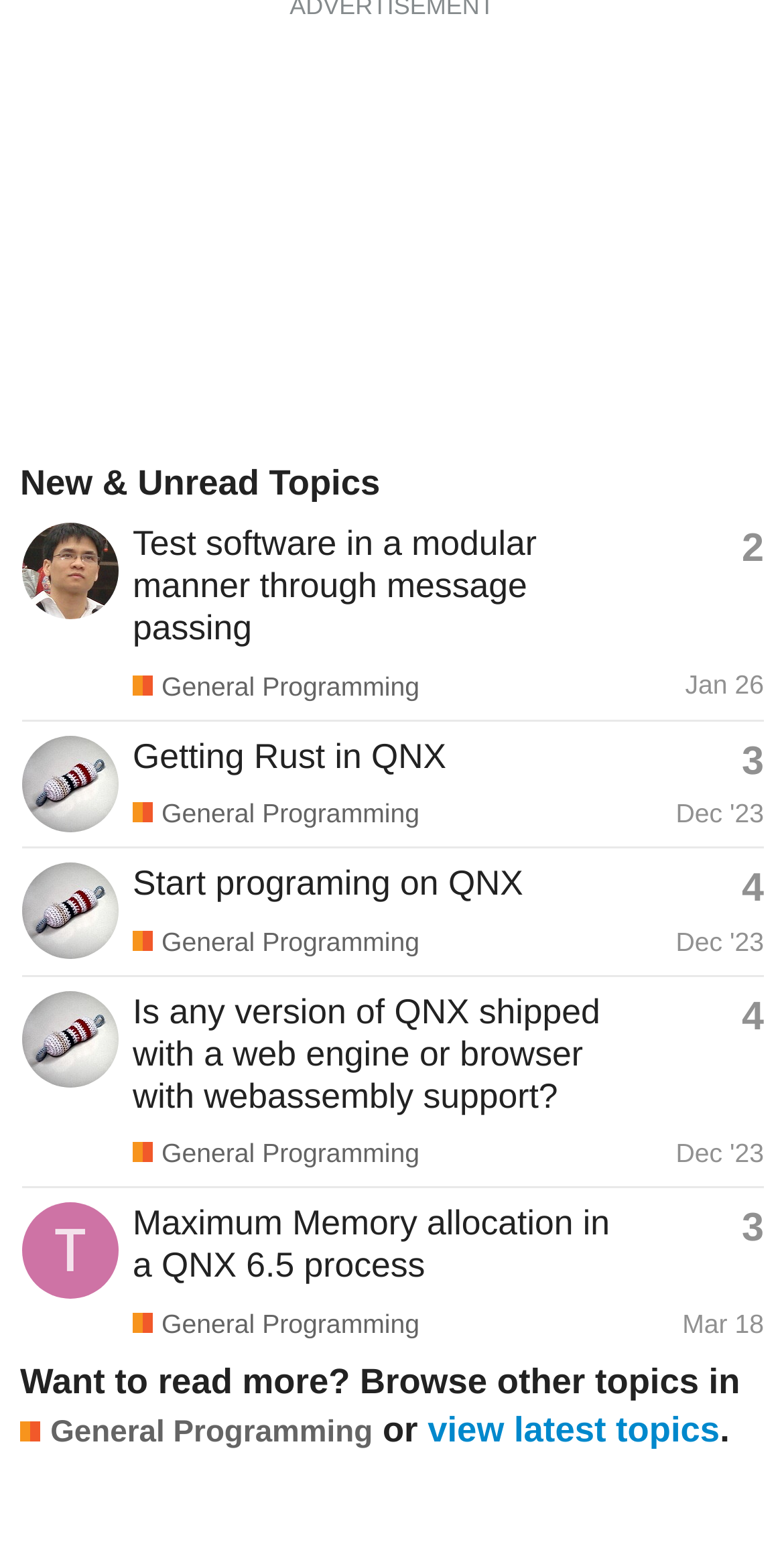Could you locate the bounding box coordinates for the section that should be clicked to accomplish this task: "Click Professionals".

None